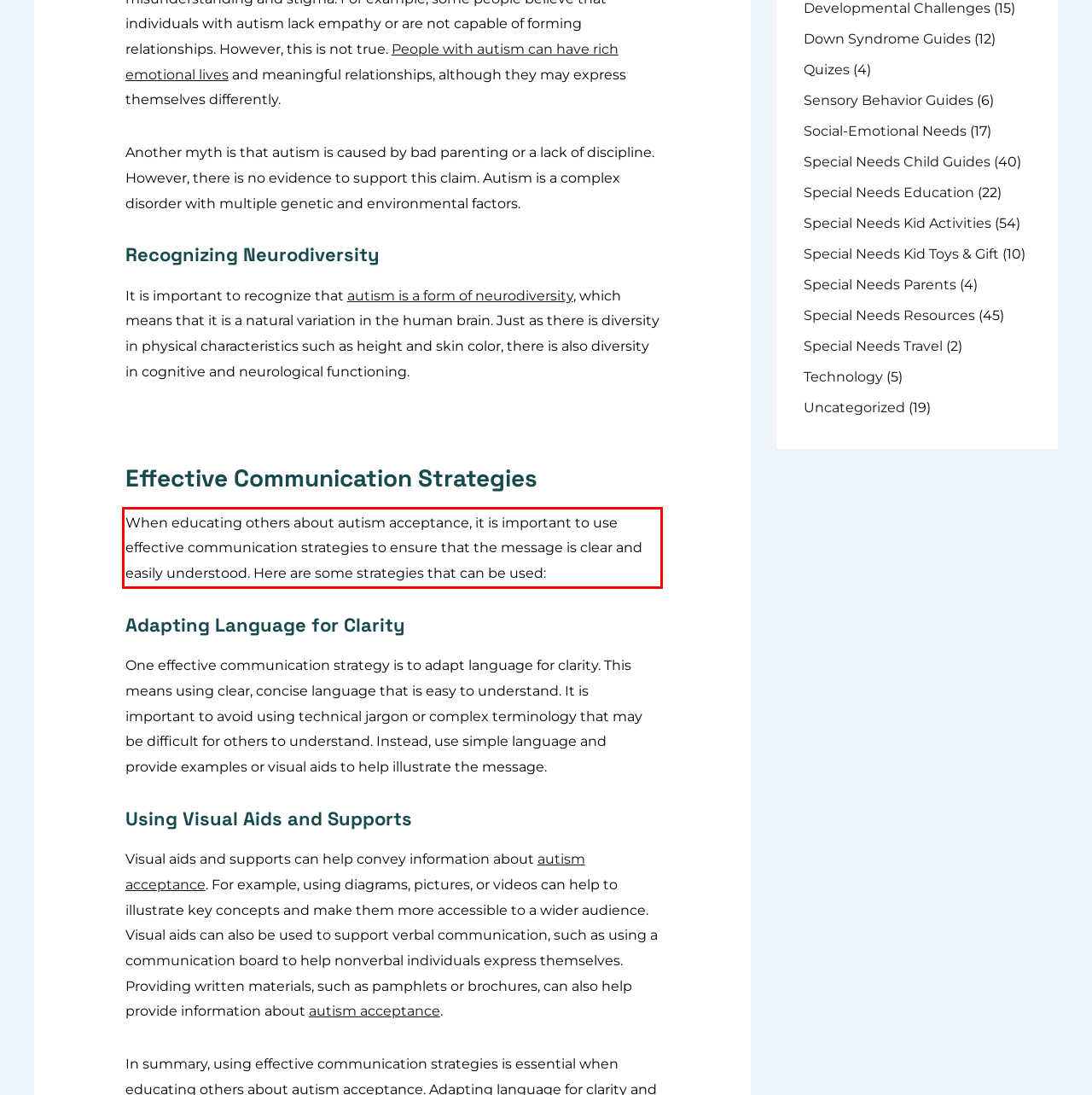Within the screenshot of the webpage, there is a red rectangle. Please recognize and generate the text content inside this red bounding box.

When educating others about autism acceptance, it is important to use effective communication strategies to ensure that the message is clear and easily understood. Here are some strategies that can be used: